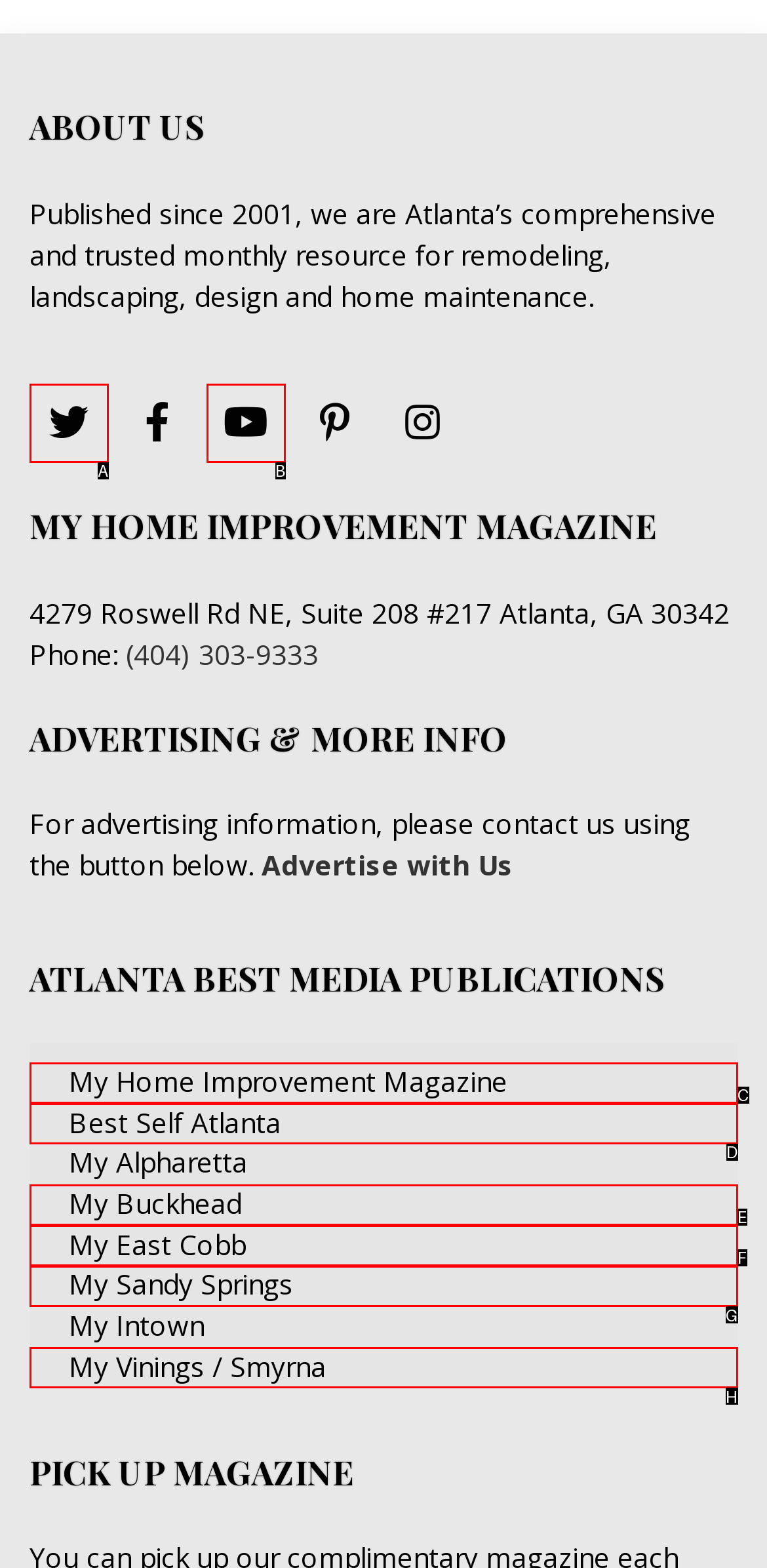Identify which HTML element matches the description: Youtube. Answer with the correct option's letter.

B